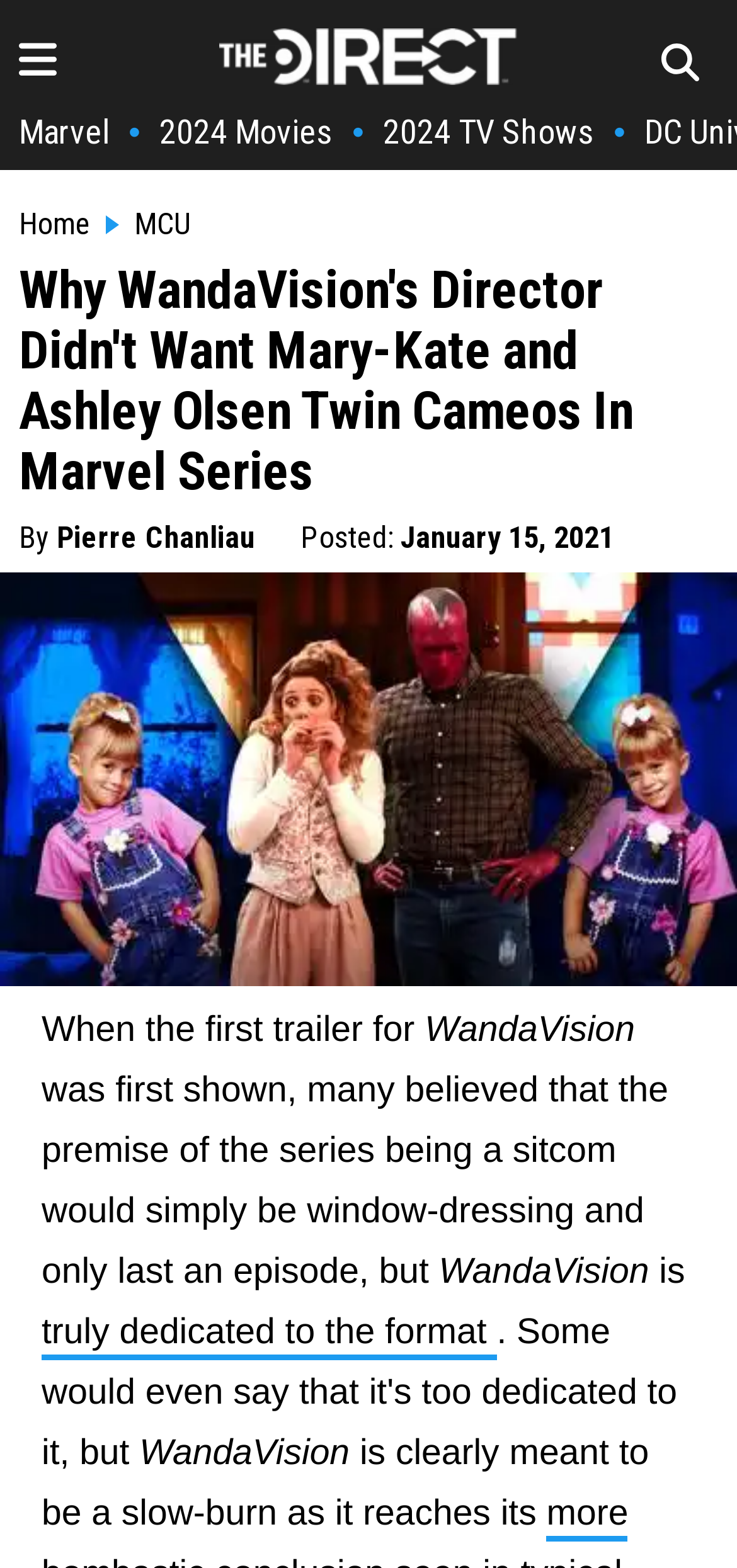Kindly determine the bounding box coordinates for the clickable area to achieve the given instruction: "go to The Direct Homepage".

[0.297, 0.039, 0.703, 0.059]